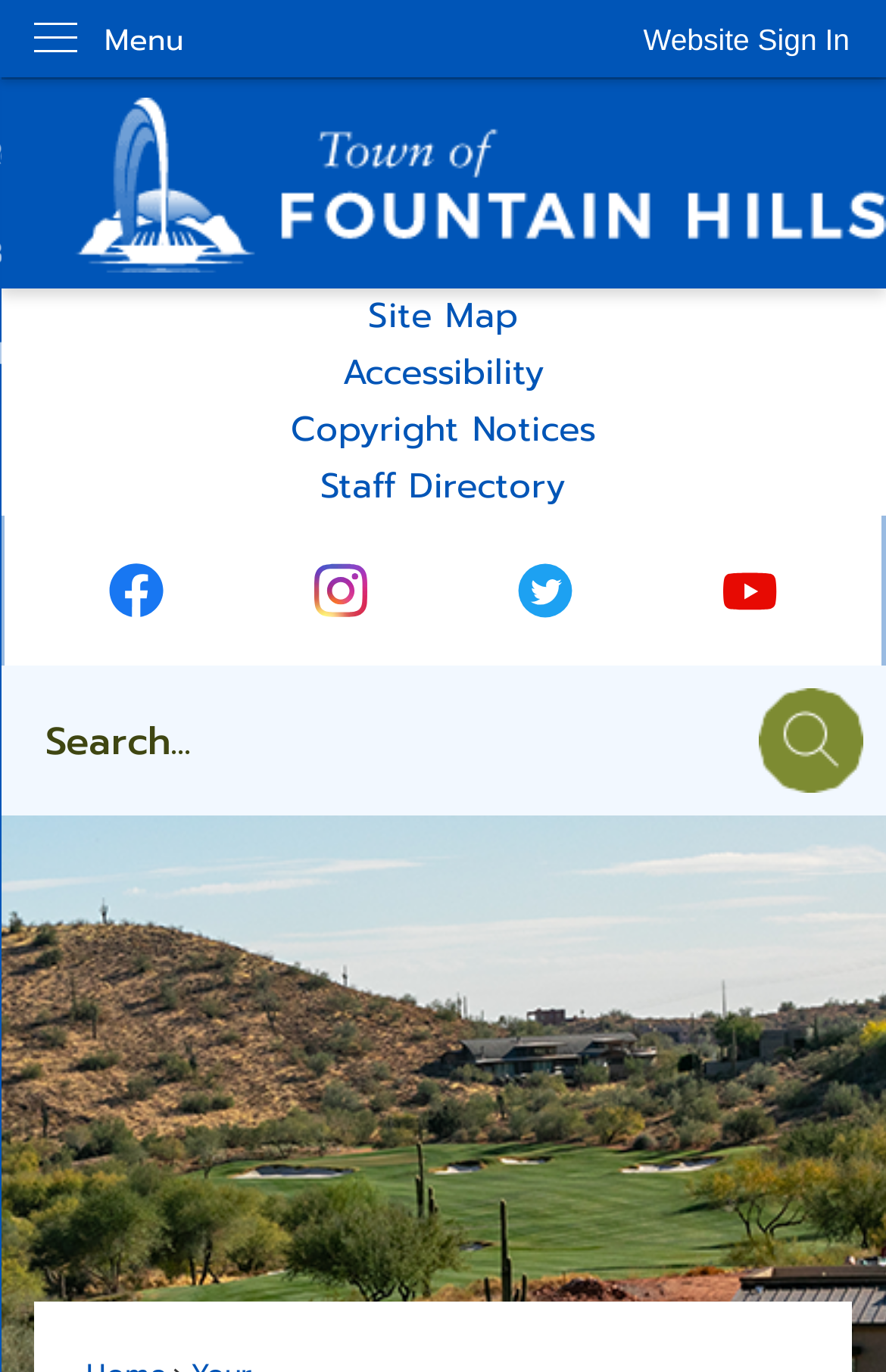Determine the bounding box coordinates for the clickable element to execute this instruction: "Explore Hills of Steel". Provide the coordinates as four float numbers between 0 and 1, i.e., [left, top, right, bottom].

None